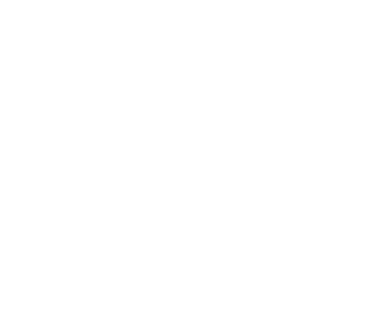What is the purpose of the graphic?
Refer to the image and offer an in-depth and detailed answer to the question.

The graphic is likely part of a broader promotion of informative content that seeks to educate readers on modern skincare practices, serving as a visual anchor for articles that delve into the science behind eye creams and their impact on beauty routines.